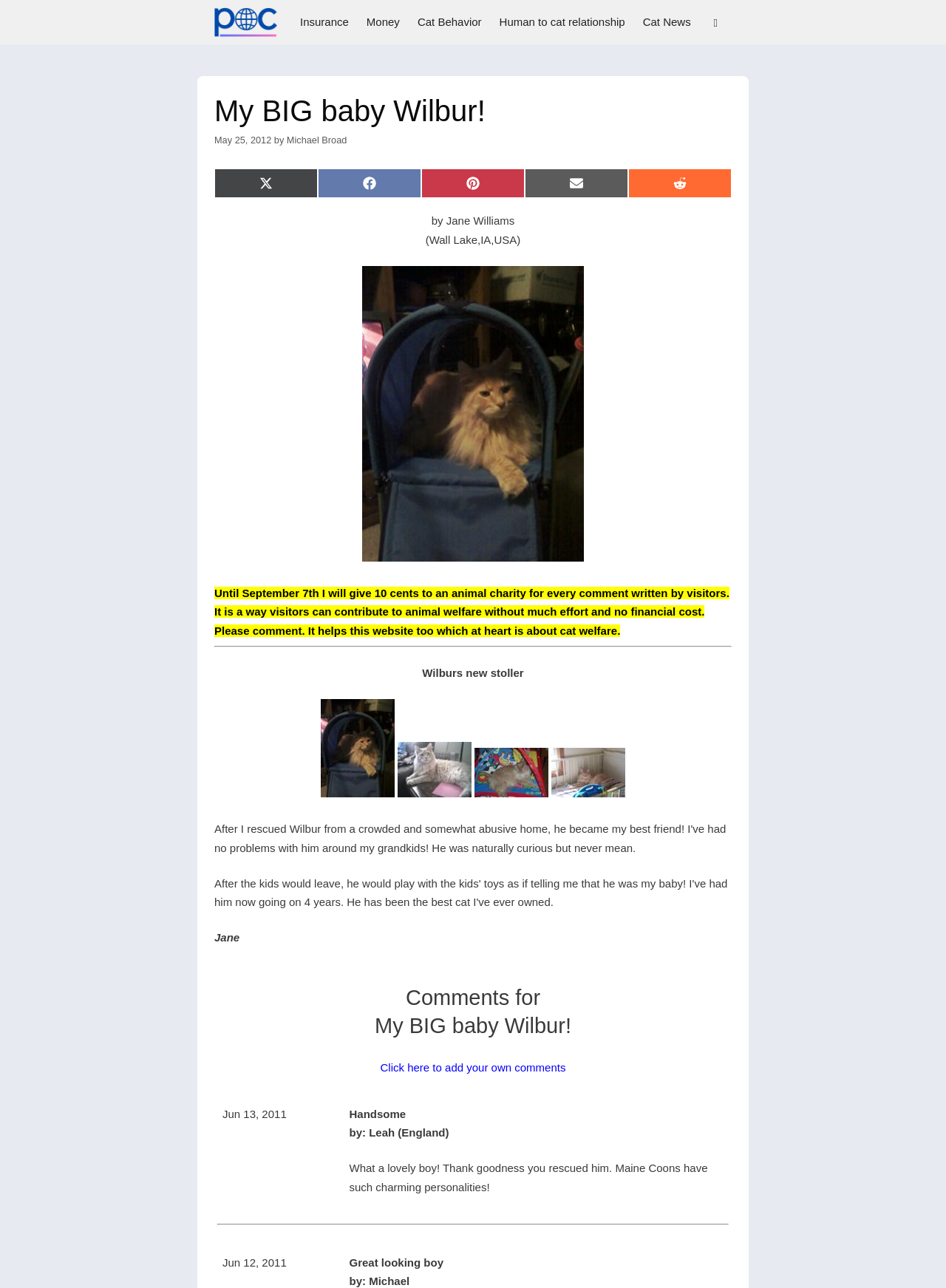Could you find the bounding box coordinates of the clickable area to complete this instruction: "Click on the 'Comments for My BIG baby Wilbur!' heading"?

[0.23, 0.936, 0.77, 0.98]